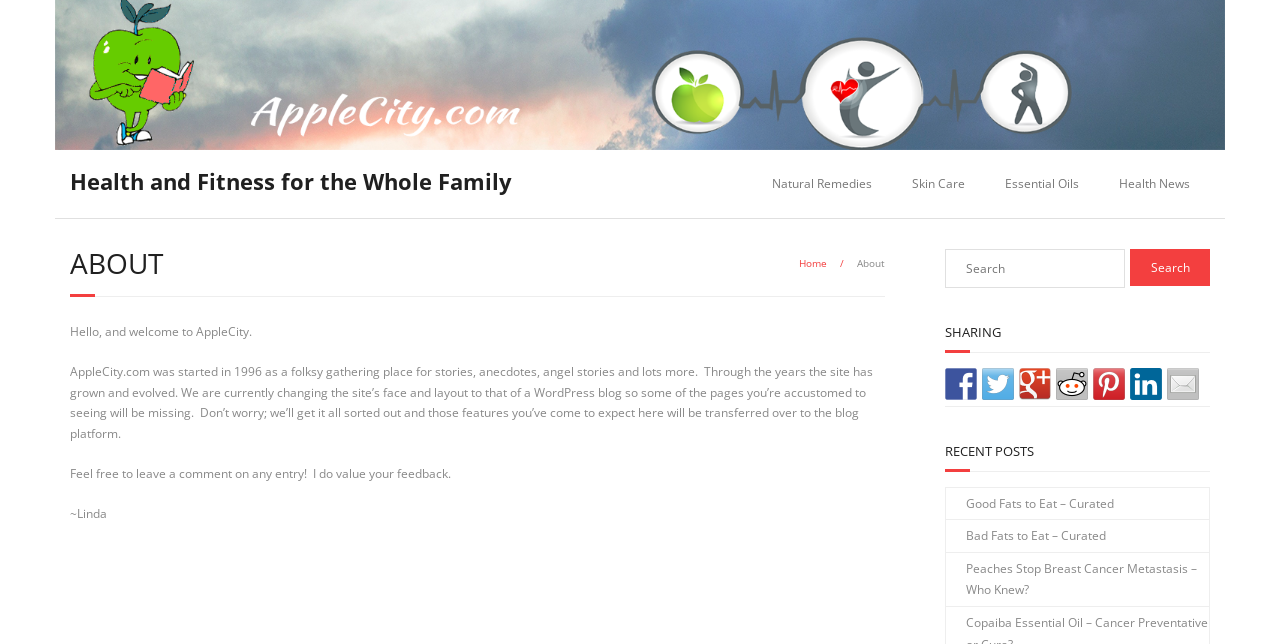Identify the bounding box coordinates of the area that should be clicked in order to complete the given instruction: "Read the recent post about Good Fats to Eat". The bounding box coordinates should be four float numbers between 0 and 1, i.e., [left, top, right, bottom].

[0.739, 0.757, 0.87, 0.806]